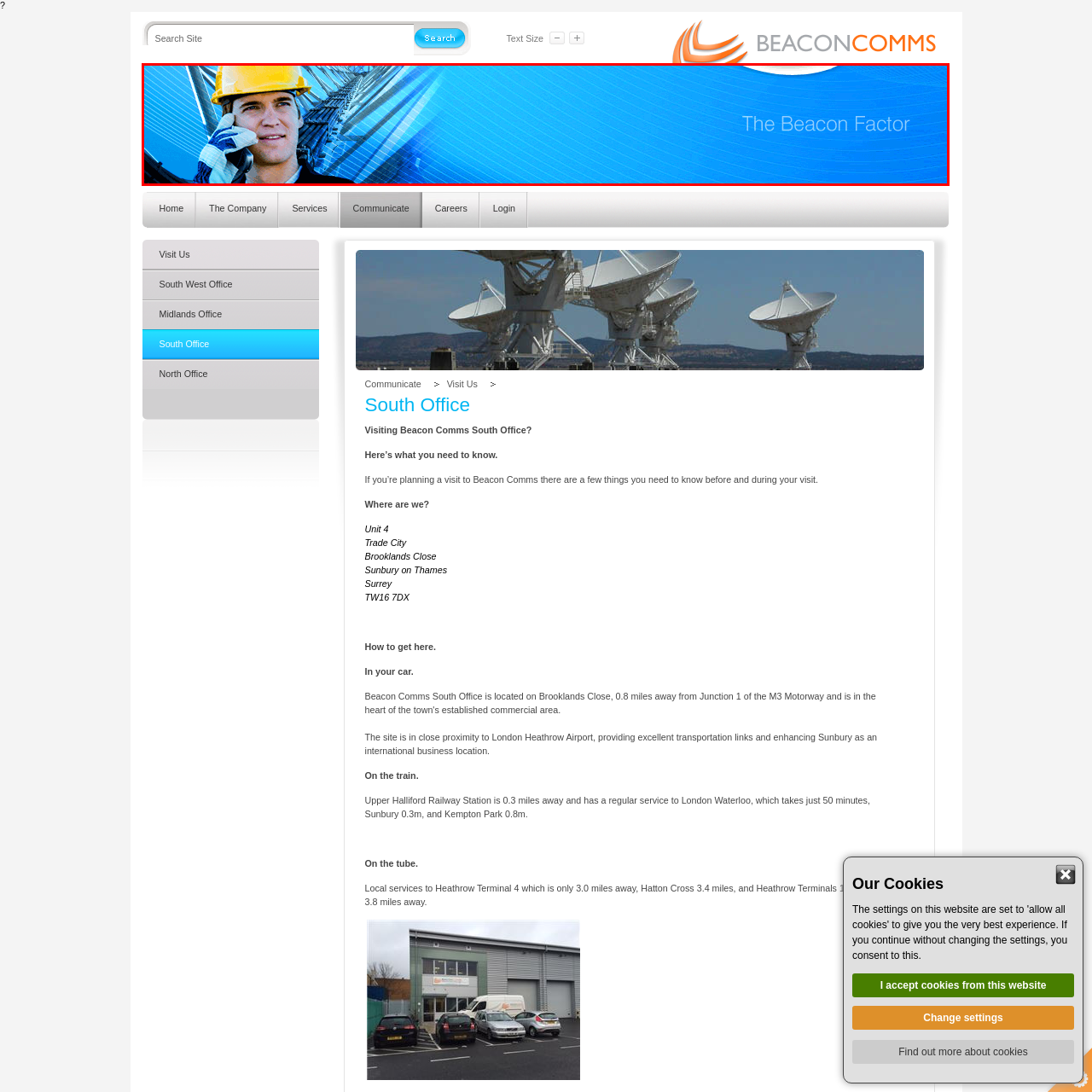Focus your attention on the picture enclosed within the red border and formulate a detailed answer to the question below, using the image as your primary reference: 
What is the worker engaged in?

The worker is holding a handheld device, which suggests that they are engaged in a communication task, possibly receiving or sending important information related to their work.